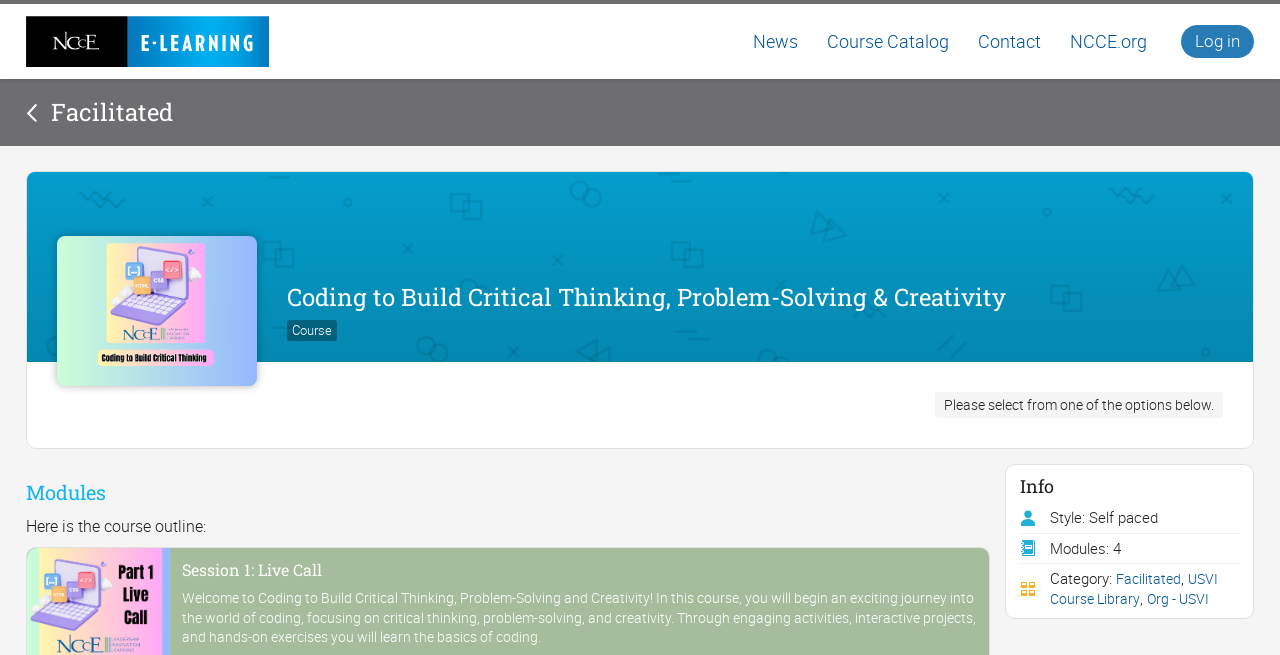Please specify the bounding box coordinates of the region to click in order to perform the following instruction: "Log in".

[0.923, 0.039, 0.98, 0.088]